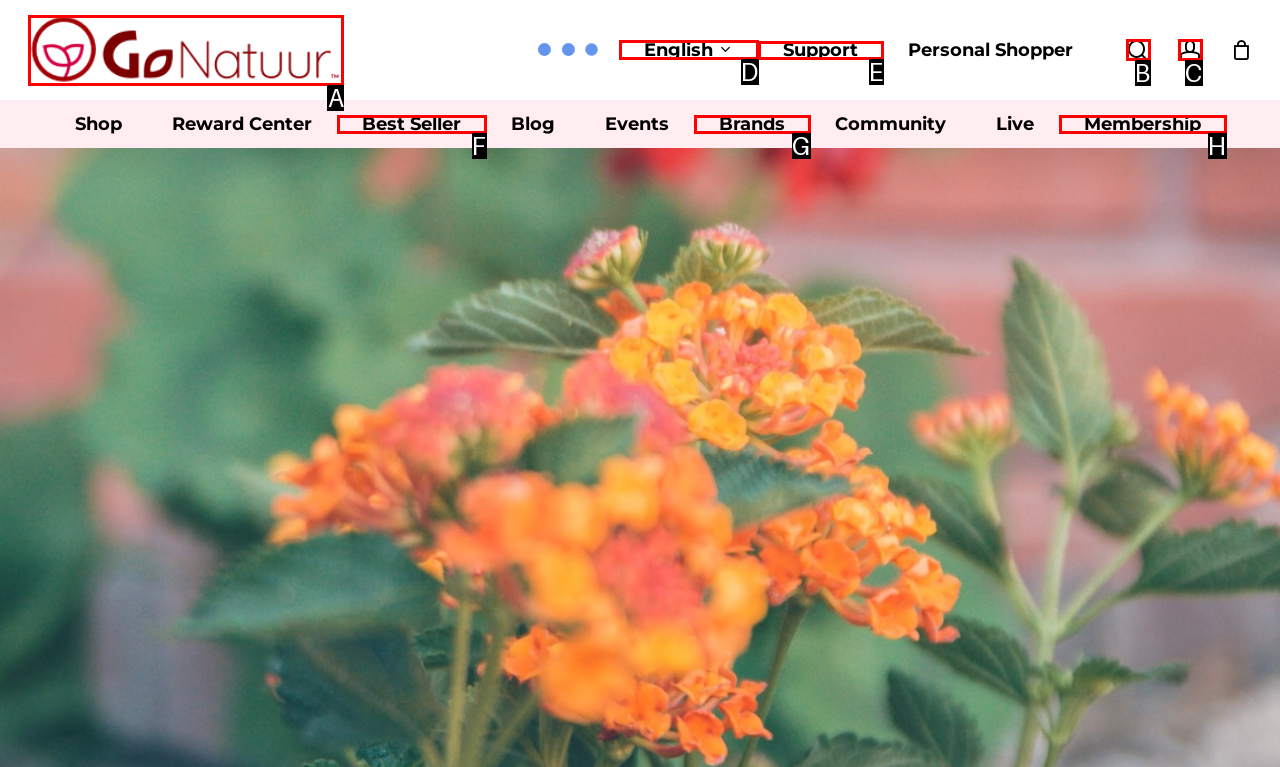Select the HTML element that matches the description: search. Provide the letter of the chosen option as your answer.

B